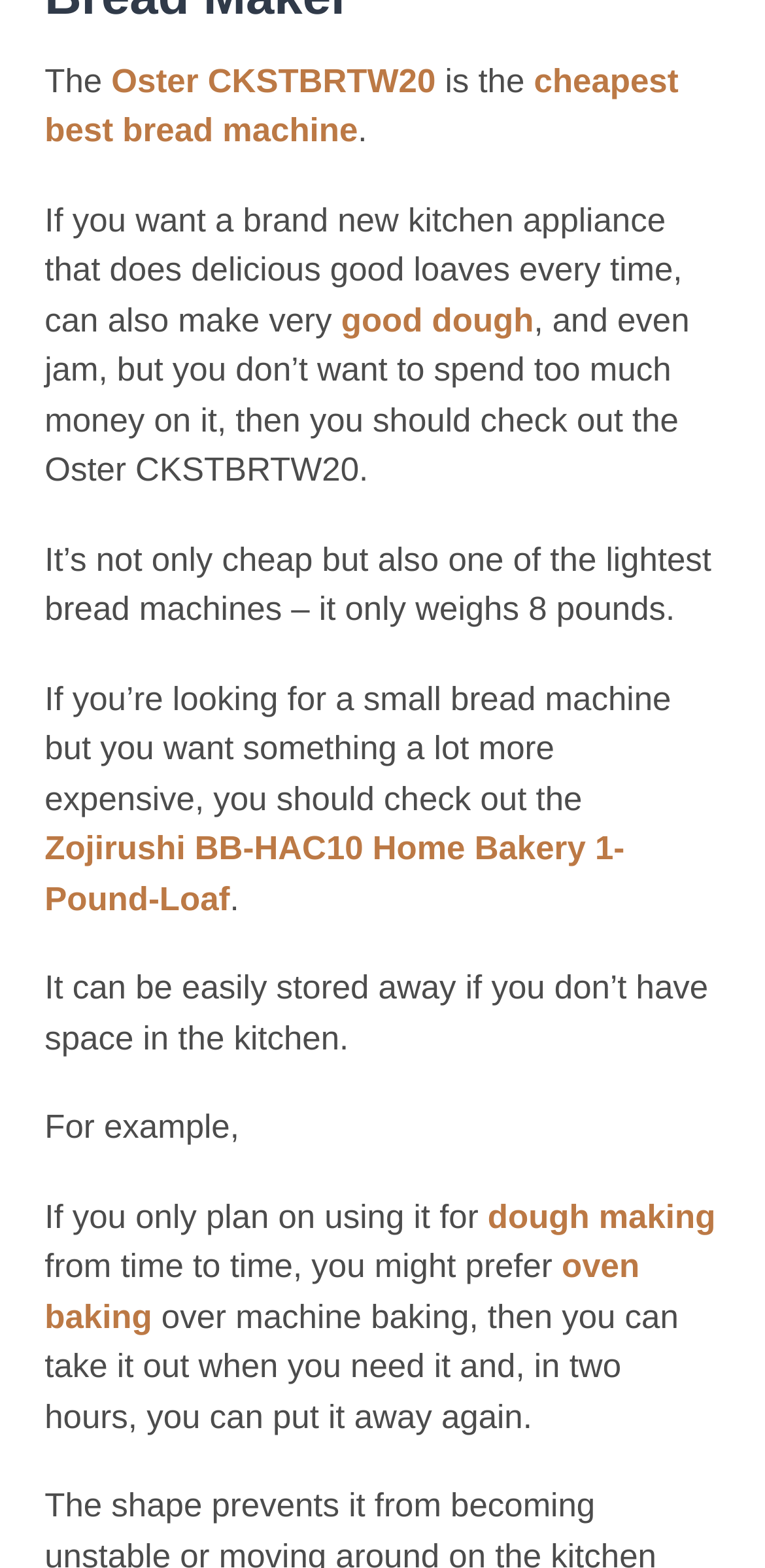What is an alternative to the Oster CKSTBRTW20?
Please answer the question as detailed as possible.

The text mentions the Zojirushi BB-HAC10 Home Bakery 1-Pound-Loaf as an alternative to the Oster CKSTBRTW20, which is a more expensive option.